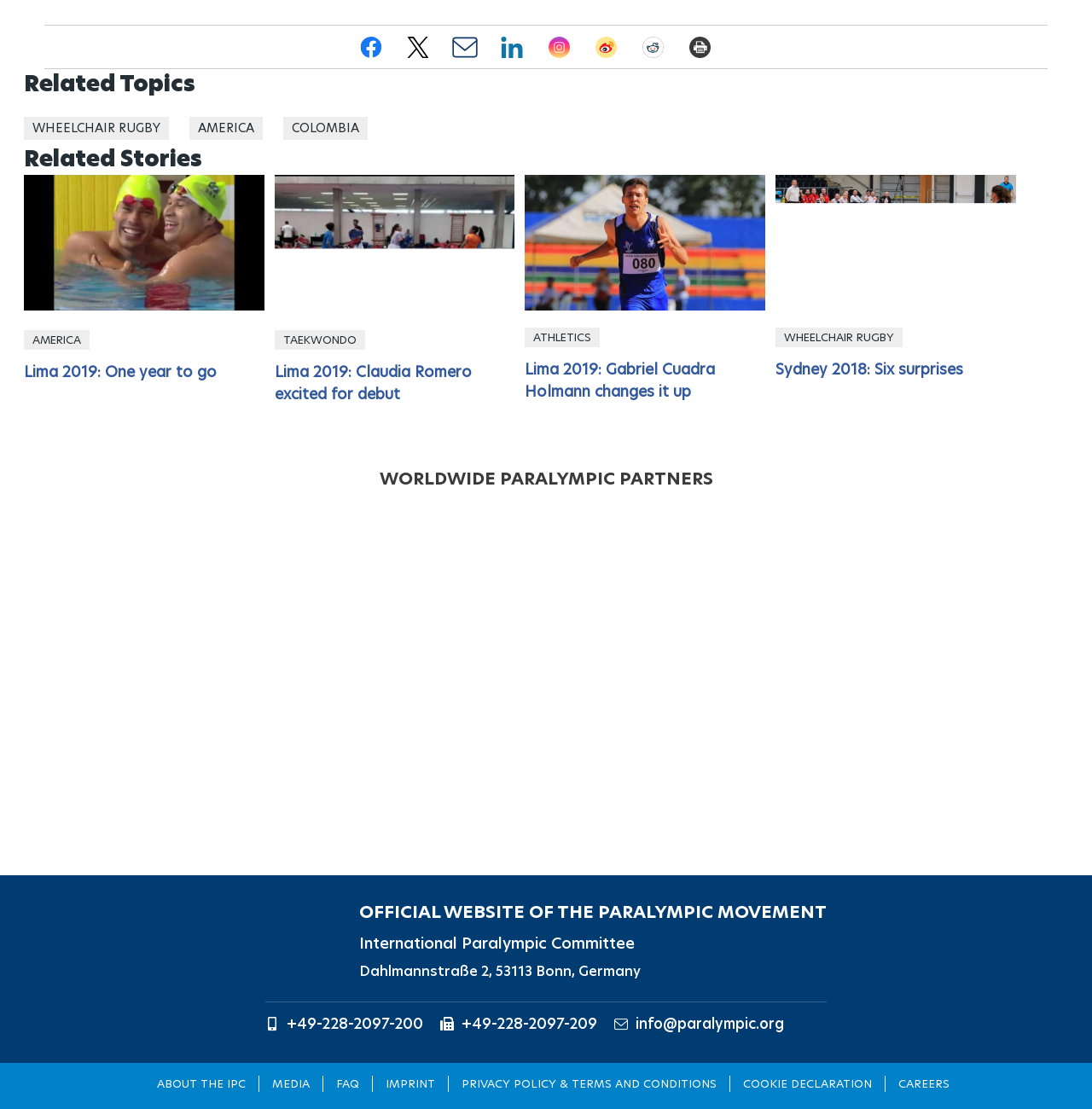What is the address of the International Paralympic Committee?
Answer the question with a detailed and thorough explanation.

The address of the International Paralympic Committee is listed at the bottom of the webpage and is Dahlmannstraße 2, 53113 Bonn, Germany.